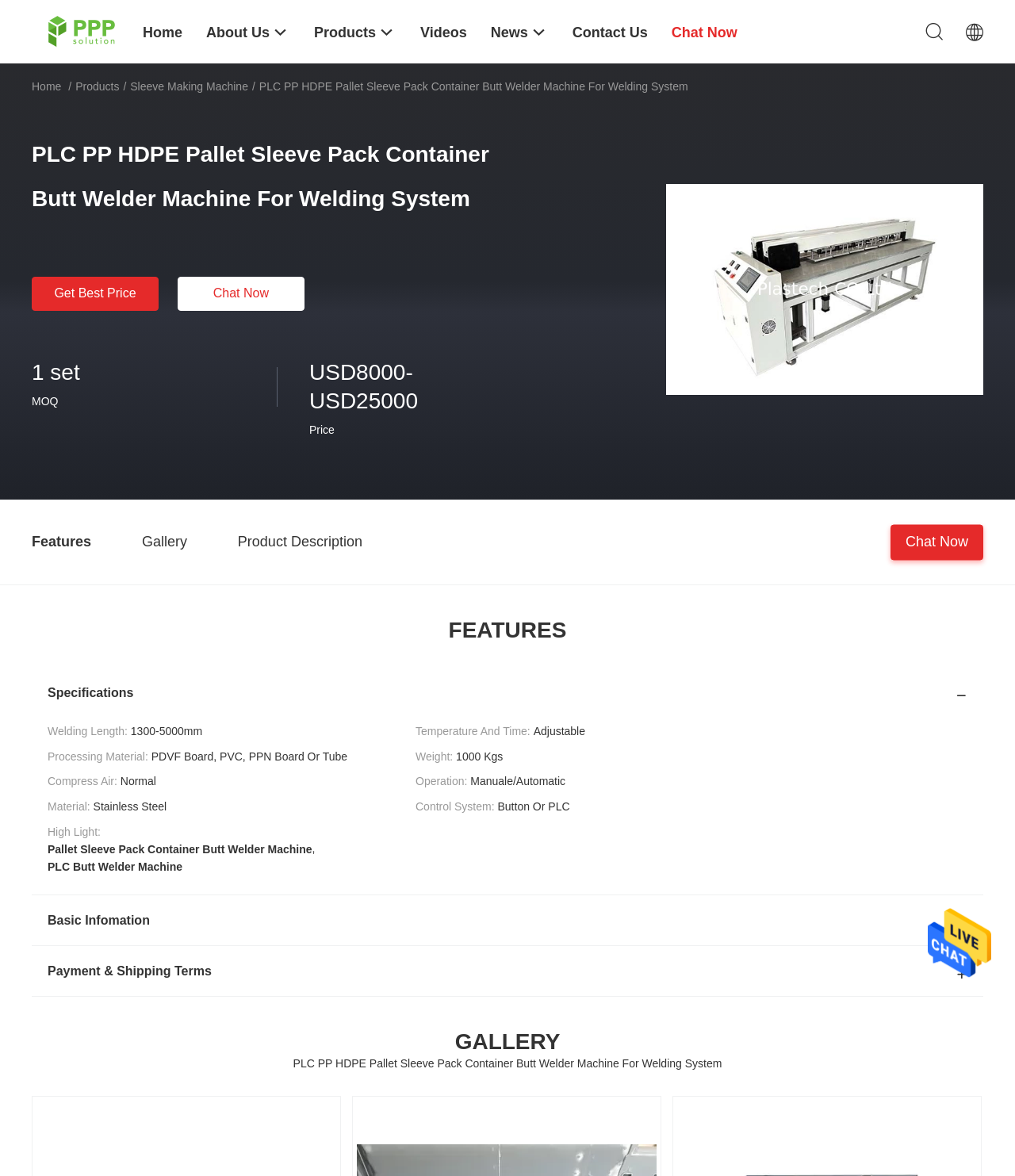Please specify the bounding box coordinates of the area that should be clicked to accomplish the following instruction: "View product description". The coordinates should consist of four float numbers between 0 and 1, i.e., [left, top, right, bottom].

[0.234, 0.454, 0.357, 0.467]